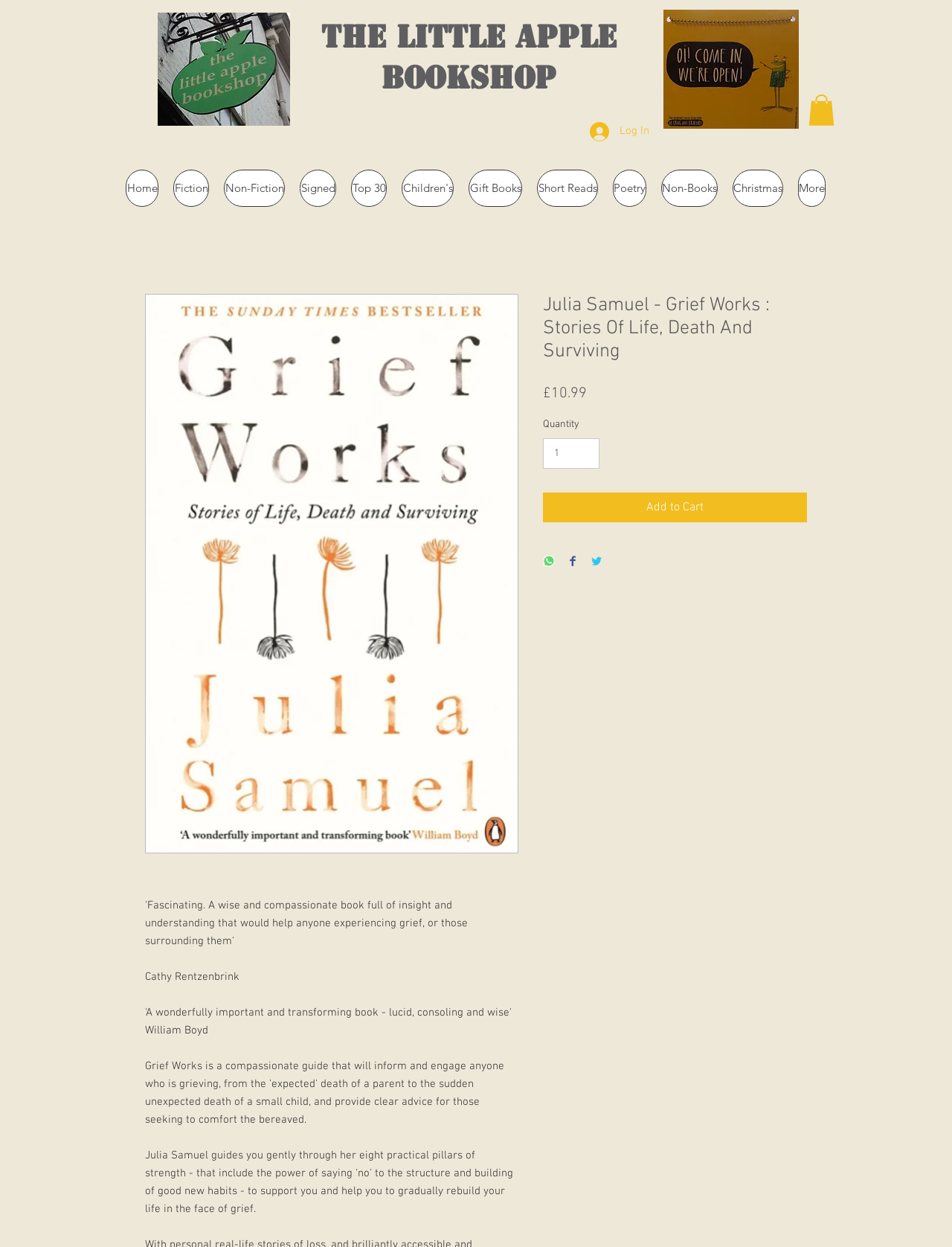By analyzing the image, answer the following question with a detailed response: What is the name of the bookshop?

The question asks for the name of the bookshop, which can be found in the link element with the text 'THE LITTLE APPLE BOOKSHOP'.